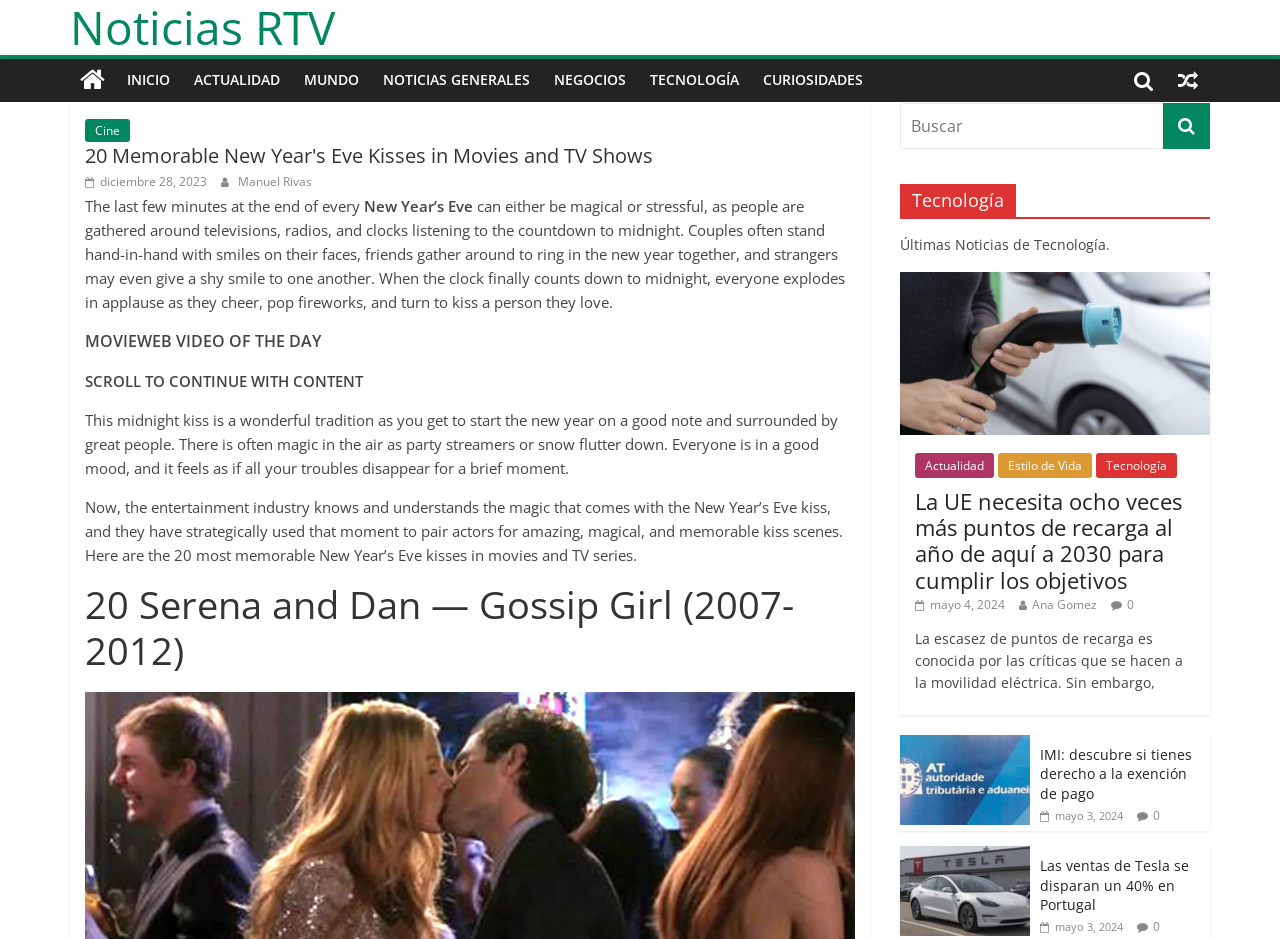What type of content is displayed in the right sidebar?
Please respond to the question with a detailed and thorough explanation.

The right sidebar of the webpage displays a list of news articles related to technology, including headings, images, and brief summaries. This suggests that the website also covers technology news in addition to its main topic of New Year's Eve kisses.